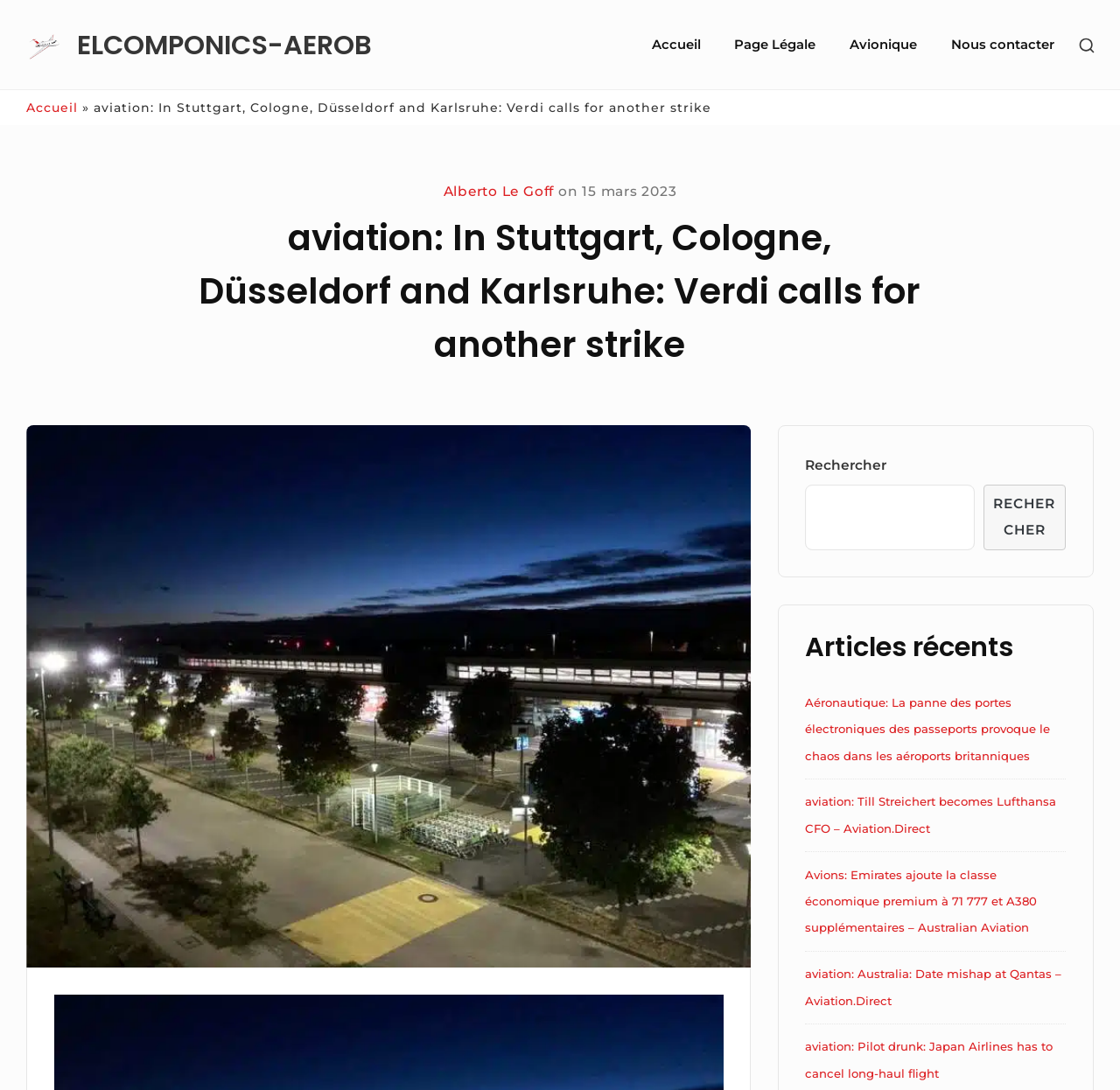Explain the features and main sections of the webpage comprehensively.

The webpage appears to be a news article page from a website called ELCOMPONICS-AEROB, focused on aviation news. At the top left corner, there is a logo of the website, accompanied by a link to the website's homepage. Next to the logo, there is a navigation menu with links to various sections of the website, including "Accueil", "Page Légale", "Avionique", and "Nous contacter".

Below the navigation menu, there is a button to show a secondary sidebar. On the top right corner, there is a link to the homepage, followed by a static text "»". Next to it, there is a title of the current article, "aviation: In Stuttgart, Cologne, Düsseldorf and Karlsruhe: Verdi calls for another strike".

The main content of the article is located below the title, with a heading that repeats the title. The article appears to have an image related to the content, which takes up a significant portion of the page. There is also a link to the author of the article, Alberto Le Goff, and a timestamp indicating that the article was published on March 15, 2023.

On the right side of the page, there is a sidebar with a search bar, a heading "Sidebar Widget Area", and a section titled "Articles récents" (Recent Articles). This section contains five links to other news articles, with titles such as "Aéronautique: La panne des portes électroniques des passeports provoque le chaos dans les aéroports britanniques" and "aviation: Till Streichert becomes Lufthansa CFO – Aviation.Direct".